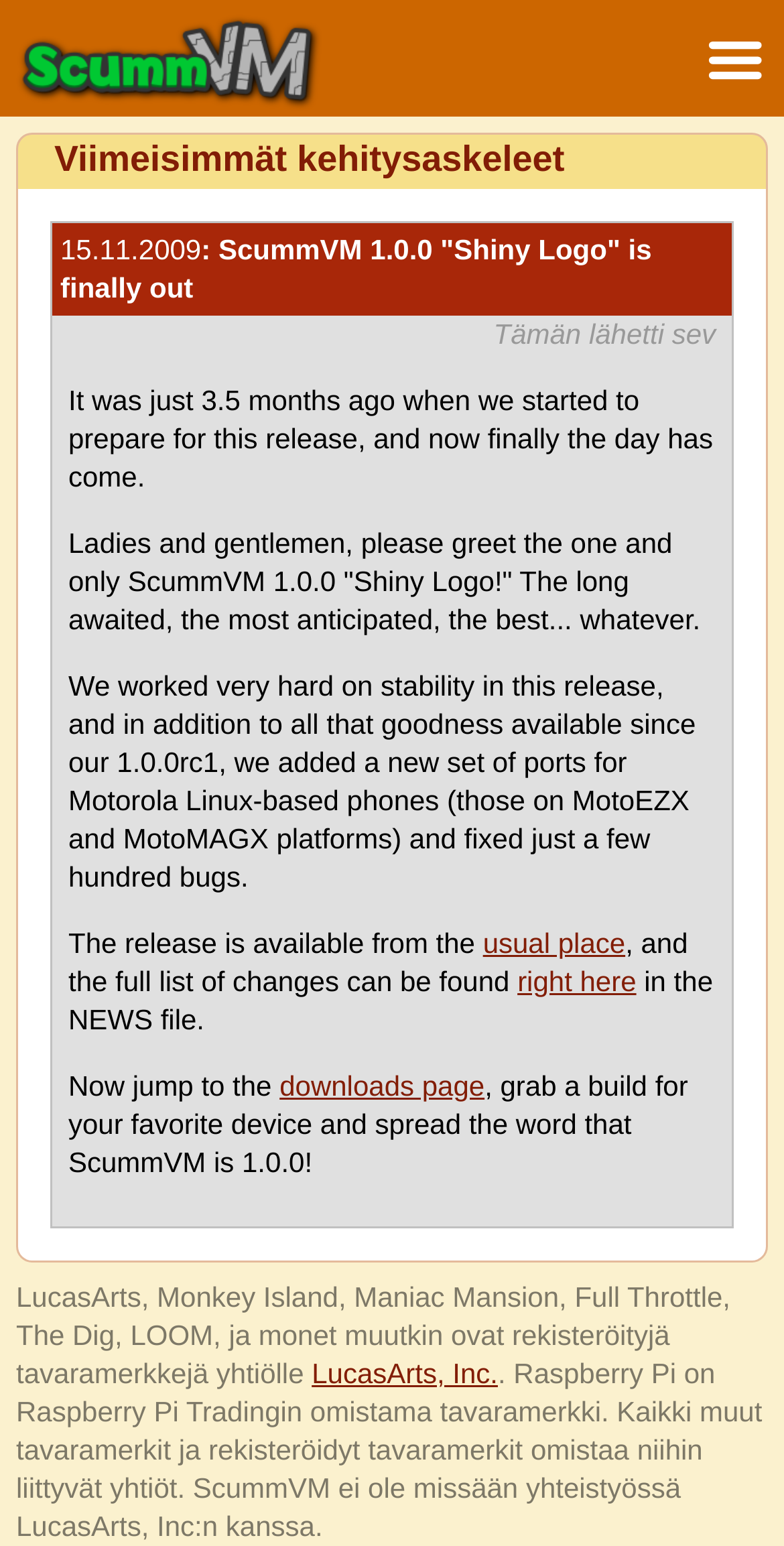Offer a comprehensive description of the webpage’s content and structure.

The webpage is about ScummVM, a collection of game engines for playing classic graphical RPGs and point-and-click adventure games on modern hardware. At the top-left corner, there is a logo image of ScummVM. Below the logo, there is a header section that spans almost the entire width of the page. 

The main content of the page is an article that takes up most of the page's real estate. The article has a header that reads "Viimeisimmät kehitysaskeleet" (which translates to "Latest developments" in English). Below the header, there is a news article dated November 15, 2009, announcing the release of ScummVM 1.0.0 "Shiny Logo". The article is divided into several paragraphs, with links to the "usual place" and "right here" for downloading the release and viewing the full list of changes, respectively. 

At the bottom of the page, there is a content information section that spans the entire width of the page. This section contains a disclaimer about trademarks, mentioning LucasArts, Monkey Island, Maniac Mansion, and other related trademarks, as well as a link to LucasArts, Inc. The disclaimer also mentions that ScummVM is not affiliated with LucasArts, Inc.